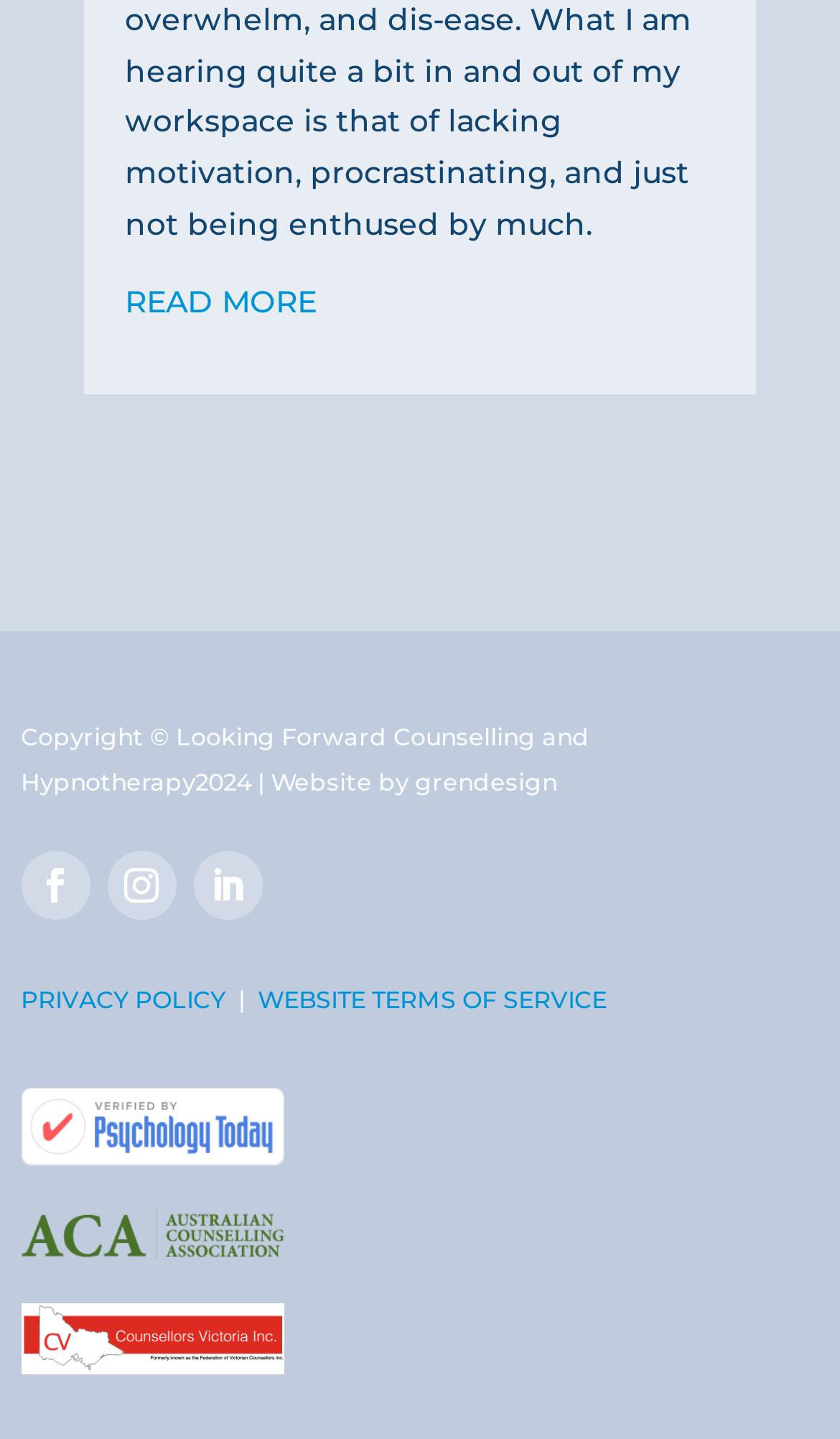From the image, can you give a detailed response to the question below:
How many images are present in the footer section of the webpage?

The footer section of the webpage contains three images, which are part of the link elements with bounding box coordinates [0.025, 0.789, 0.338, 0.816], [0.025, 0.854, 0.338, 0.881], and [0.025, 0.935, 0.338, 0.962]. These images are likely to be logos or icons.